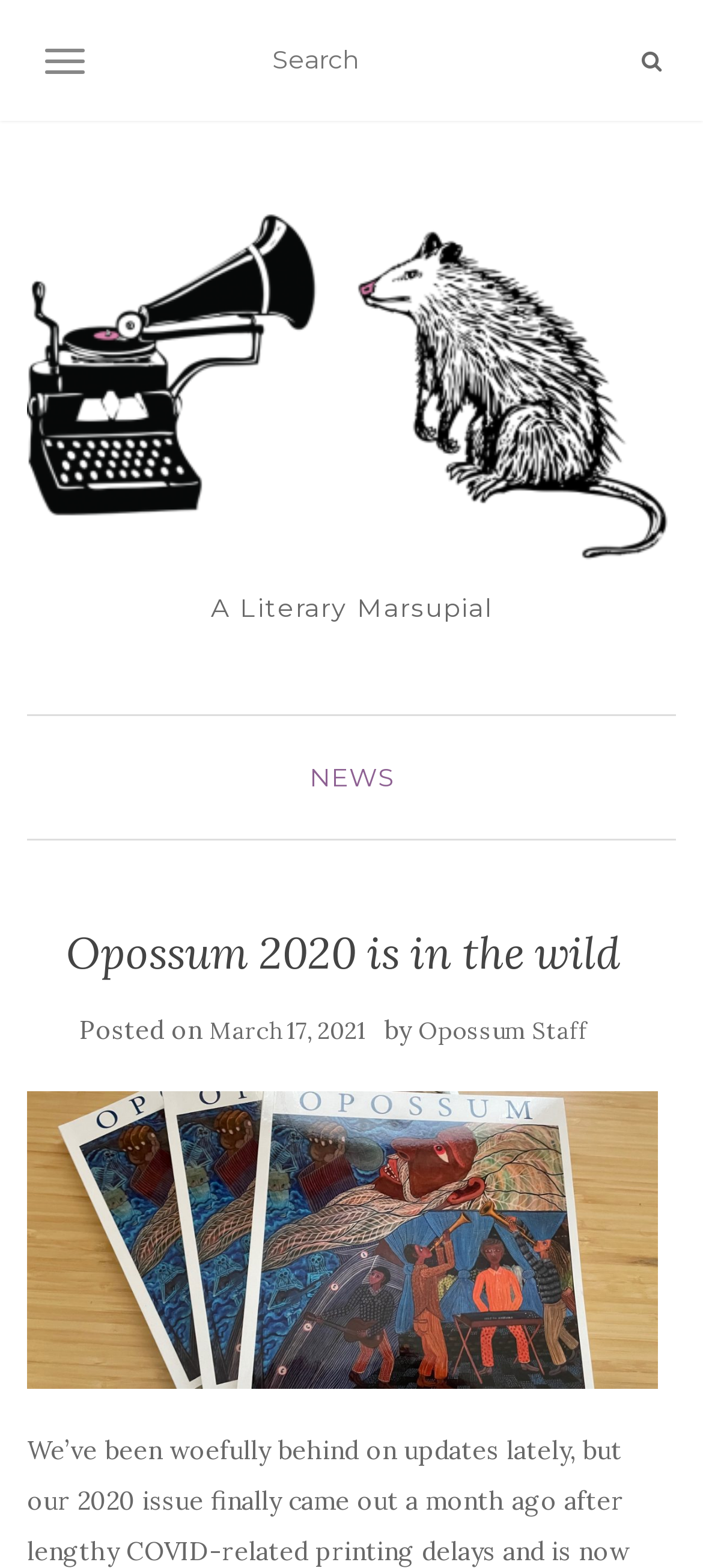Determine the bounding box coordinates for the HTML element mentioned in the following description: "March 17, 2021March 17, 2021". The coordinates should be a list of four floats ranging from 0 to 1, represented as [left, top, right, bottom].

[0.297, 0.648, 0.521, 0.667]